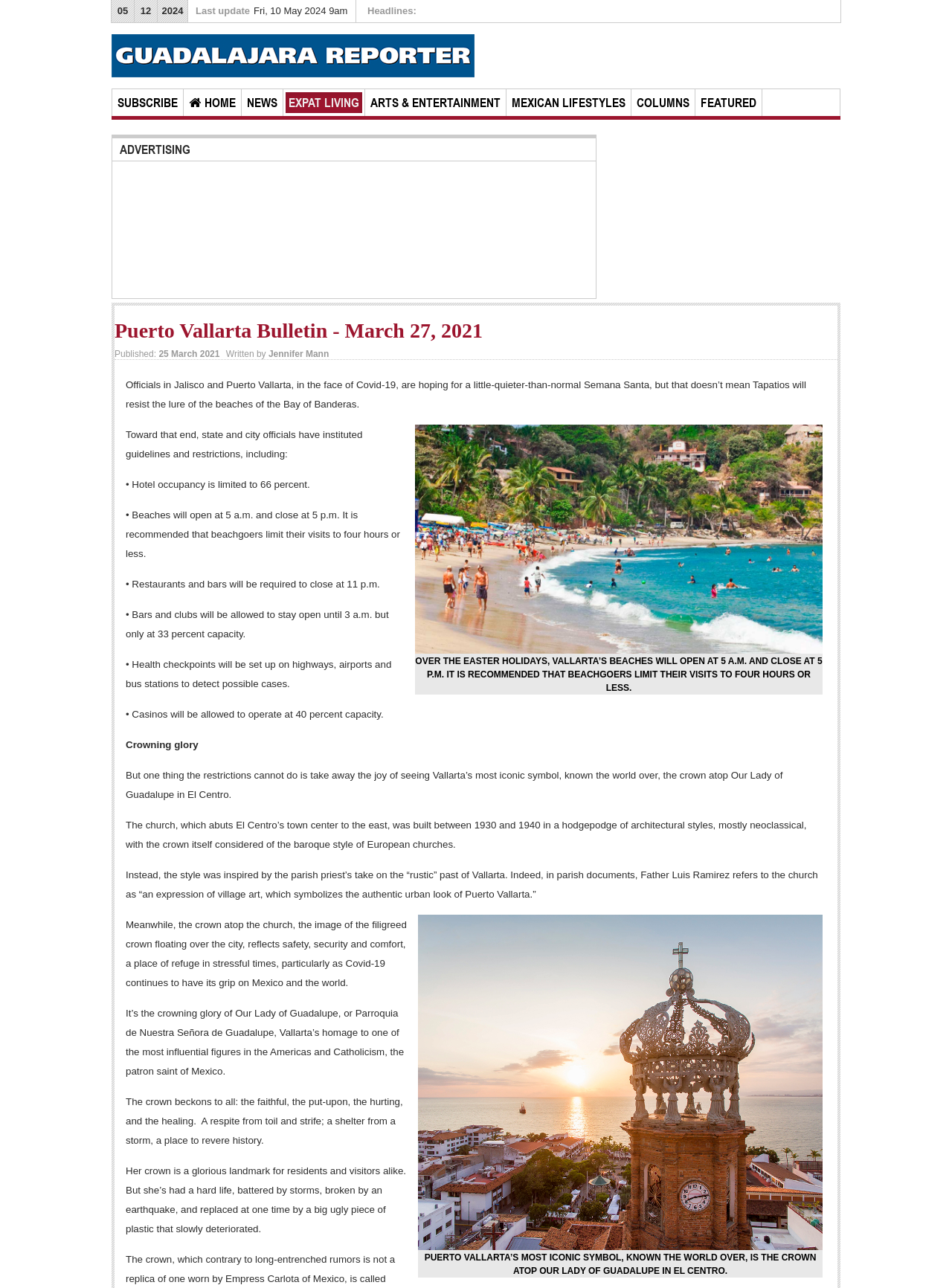What is the recommended duration for beachgoers?
Make sure to answer the question with a detailed and comprehensive explanation.

I found the answer by reading the text 'OVER THE EASTER HOLIDAYS, VALLARTA’S BEACHES WILL OPEN AT 5 A.M. AND CLOSE AT 5 P.M. IT IS RECOMMENDED THAT BEACHGOERS LIMIT THEIR VISITS TO FOUR HOURS OR LESS.' which is located in the middle of the webpage.